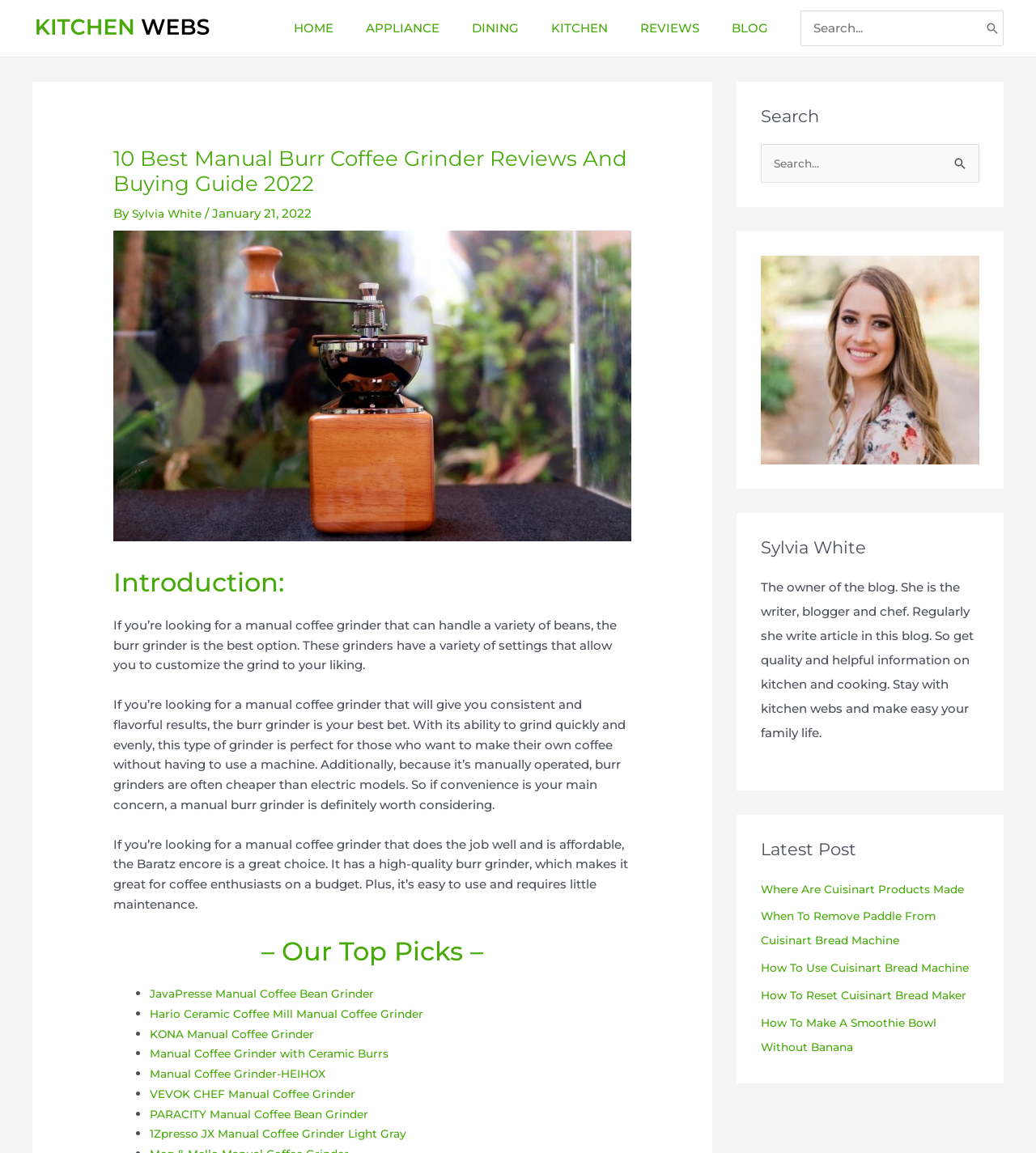Determine the bounding box coordinates of the section I need to click to execute the following instruction: "Check out the 'JavaPresse Manual Coffee Bean Grinder' review". Provide the coordinates as four float numbers between 0 and 1, i.e., [left, top, right, bottom].

[0.145, 0.855, 0.381, 0.868]